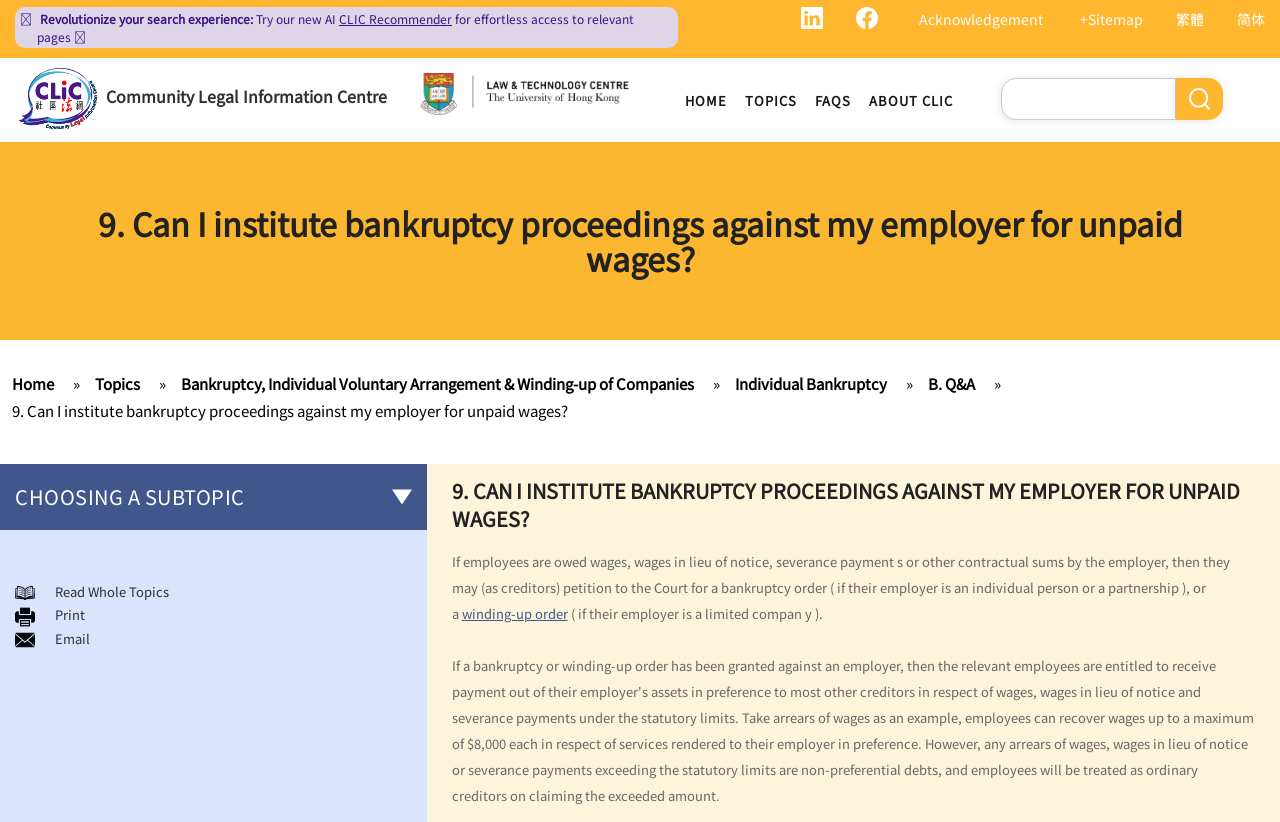Using the description "parent_node: Community Legal Information Centre", locate and provide the bounding box of the UI element.

[0.015, 0.102, 0.076, 0.131]